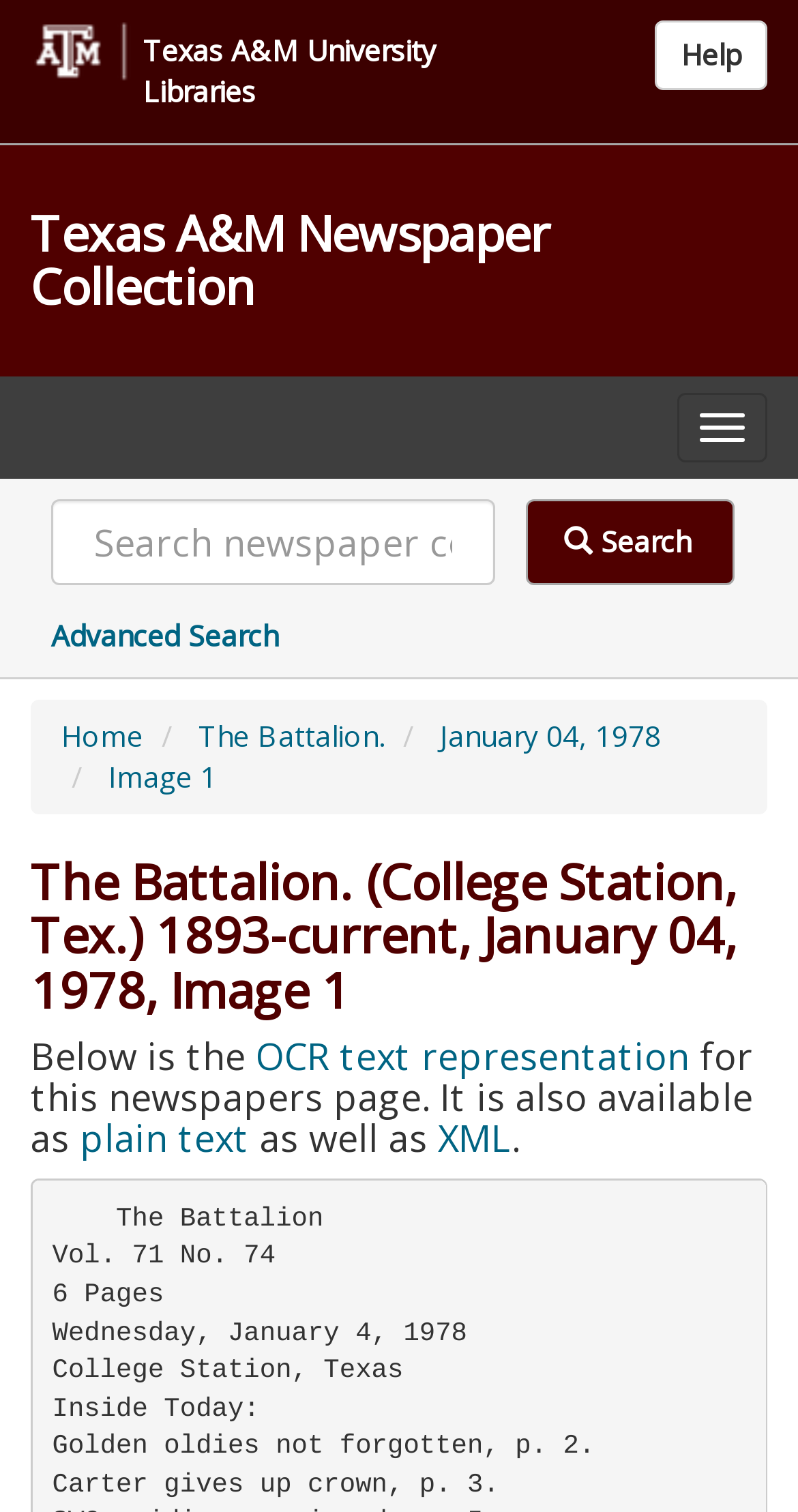What are the formats available for the newspaper page?
Using the image, give a concise answer in the form of a single word or short phrase.

OCR text, plain text, XML